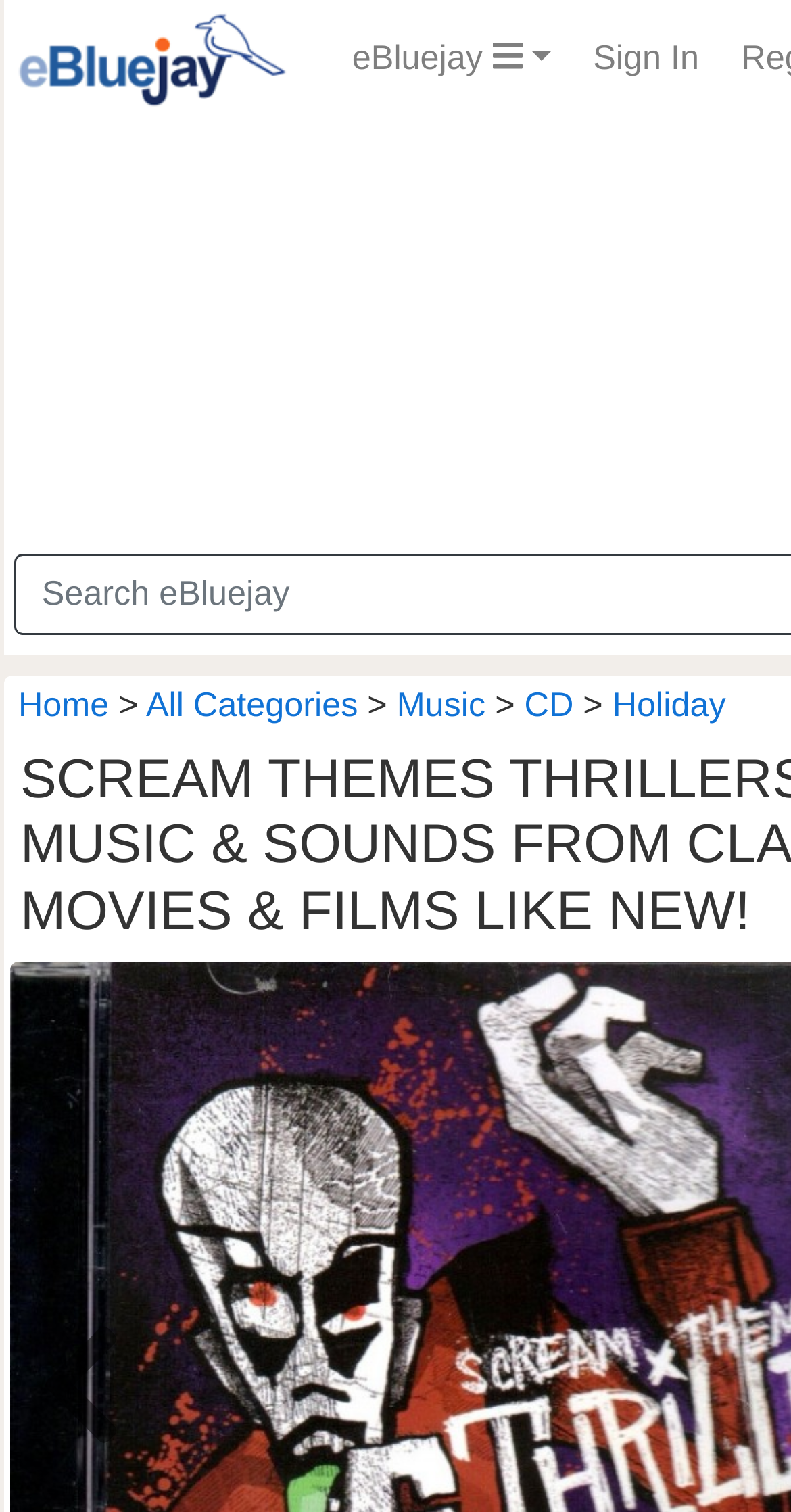Please identify the bounding box coordinates of the element's region that I should click in order to complete the following instruction: "visit home page". The bounding box coordinates consist of four float numbers between 0 and 1, i.e., [left, top, right, bottom].

[0.023, 0.454, 0.138, 0.479]